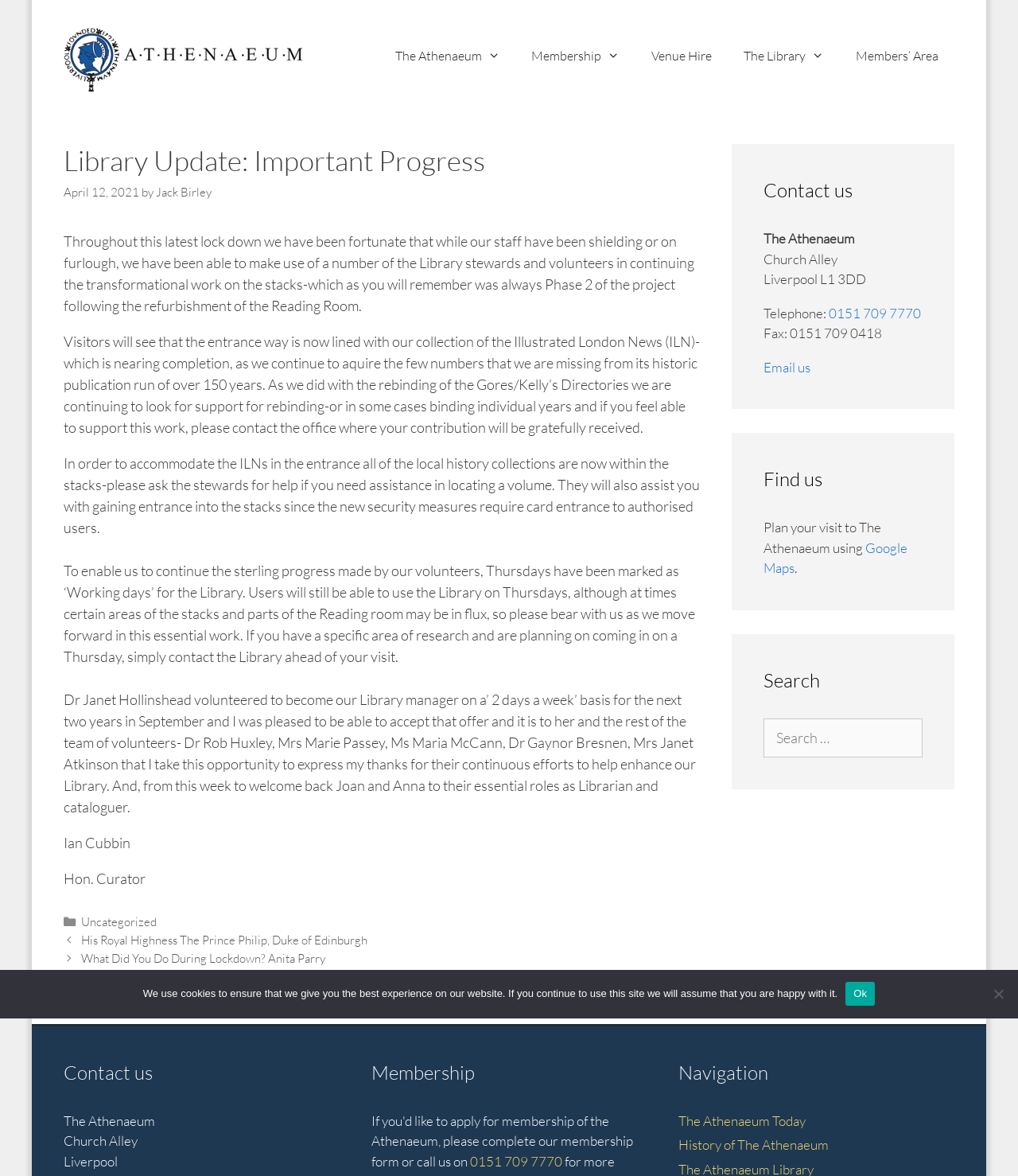Detail the webpage's structure and highlights in your description.

The webpage is about the Athenaeum Liverpool, a library and cultural institution. At the top, there is a banner with the institution's name and a navigation menu with links to different sections, including "The Athenaeum", "Membership", "Venue Hire", "The Library", and "Members' Area". Below the banner, there is a main content area with an article about the library's update and progress during the lockdown.

The article has a heading "Library Update: Important Progress" and is dated April 12, 2021. The text describes the library's efforts to continue its transformational work on the stacks, with the help of volunteers and stewards. It also mentions the installation of the Illustrated London News collection in the entrance way and the relocation of local history collections to the stacks.

The article is divided into several paragraphs, with the first paragraph introducing the library's progress and the subsequent paragraphs providing more details about the work being done. There are also mentions of the library's manager, Dr. Janet Hollinshead, and other volunteers who have contributed to the library's efforts.

To the right of the main content area, there are three complementary sections. The first section has a heading "Contact us" and provides the library's address, telephone number, fax number, and email address. The second section has a heading "Find us" and provides a link to Google Maps to help visitors plan their visit to the library. The third section has a heading "Search" and provides a search box for users to search the website.

At the bottom of the page, there are several links to other sections of the website, including "Contact us", "Membership", and "Navigation". There is also a cookie notice dialog box that appears at the bottom of the page, informing users about the website's use of cookies and providing an option to accept or decline.